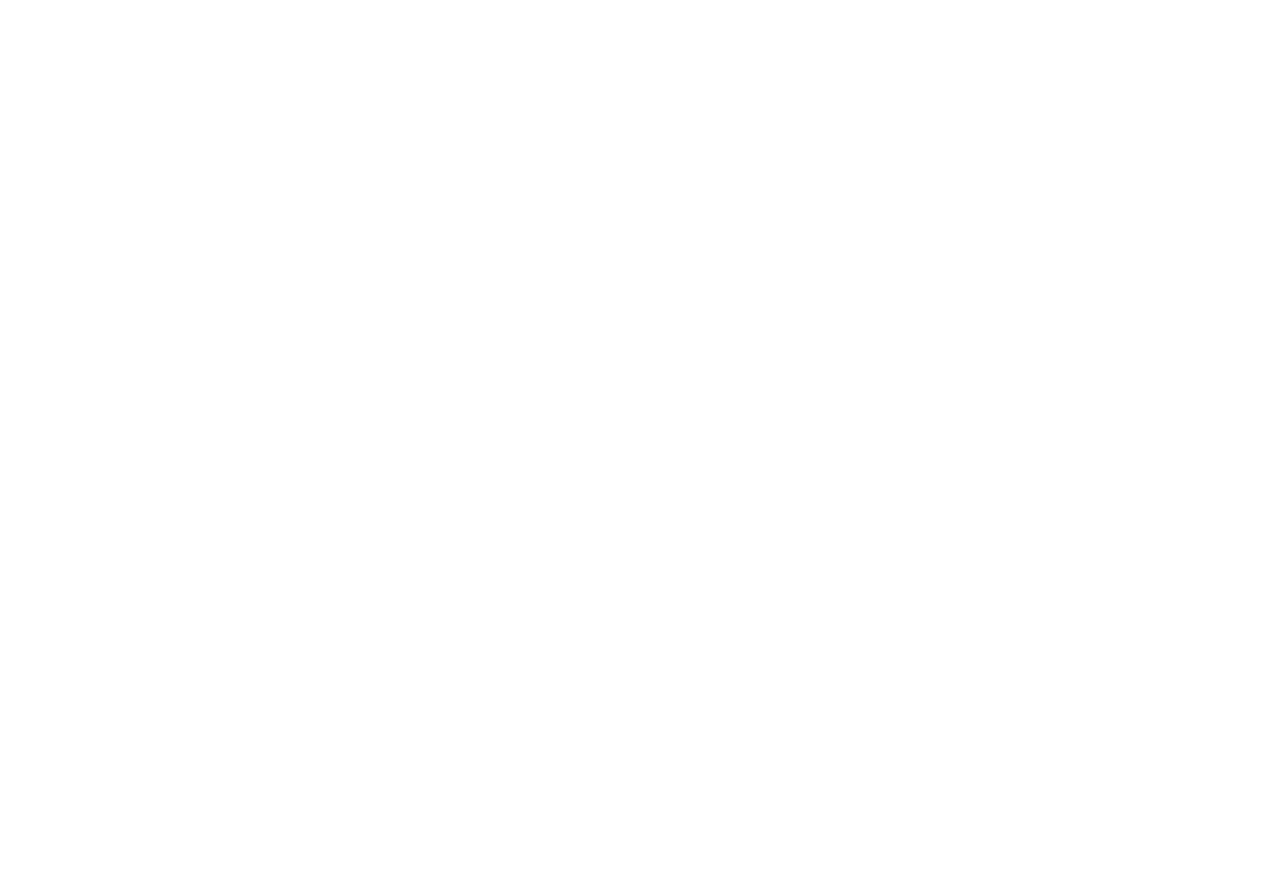Please provide the bounding box coordinates for the UI element as described: "parent_node: Username alt="Username" name="username"". The coordinates must be four floats between 0 and 1, represented as [left, top, right, bottom].

None